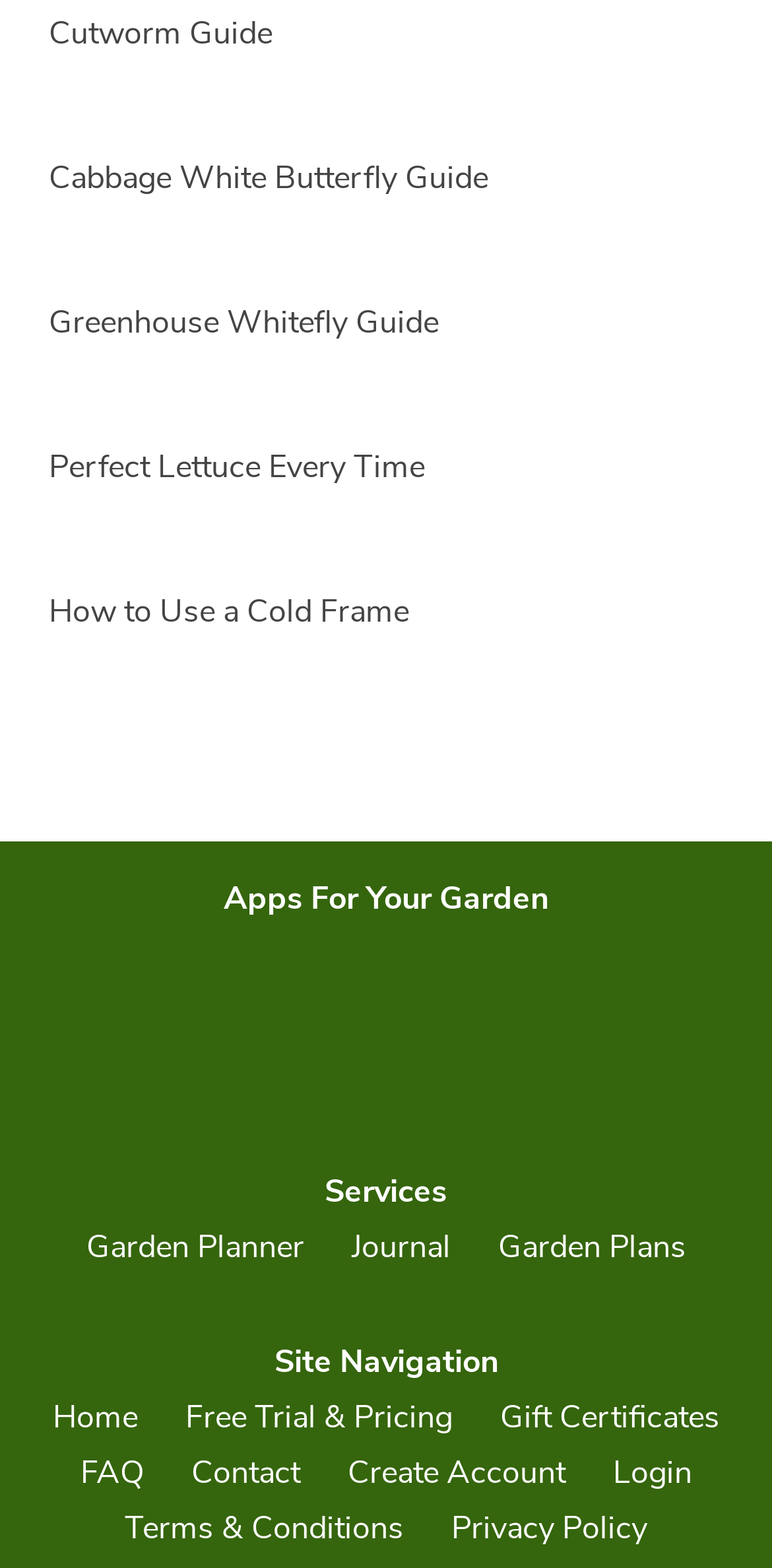Kindly provide the bounding box coordinates of the section you need to click on to fulfill the given instruction: "Read the Cabbage White Butterfly Guide".

[0.063, 0.099, 0.633, 0.127]